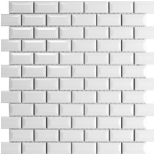What type of finish do the tiles have?
Answer briefly with a single word or phrase based on the image.

Glossy